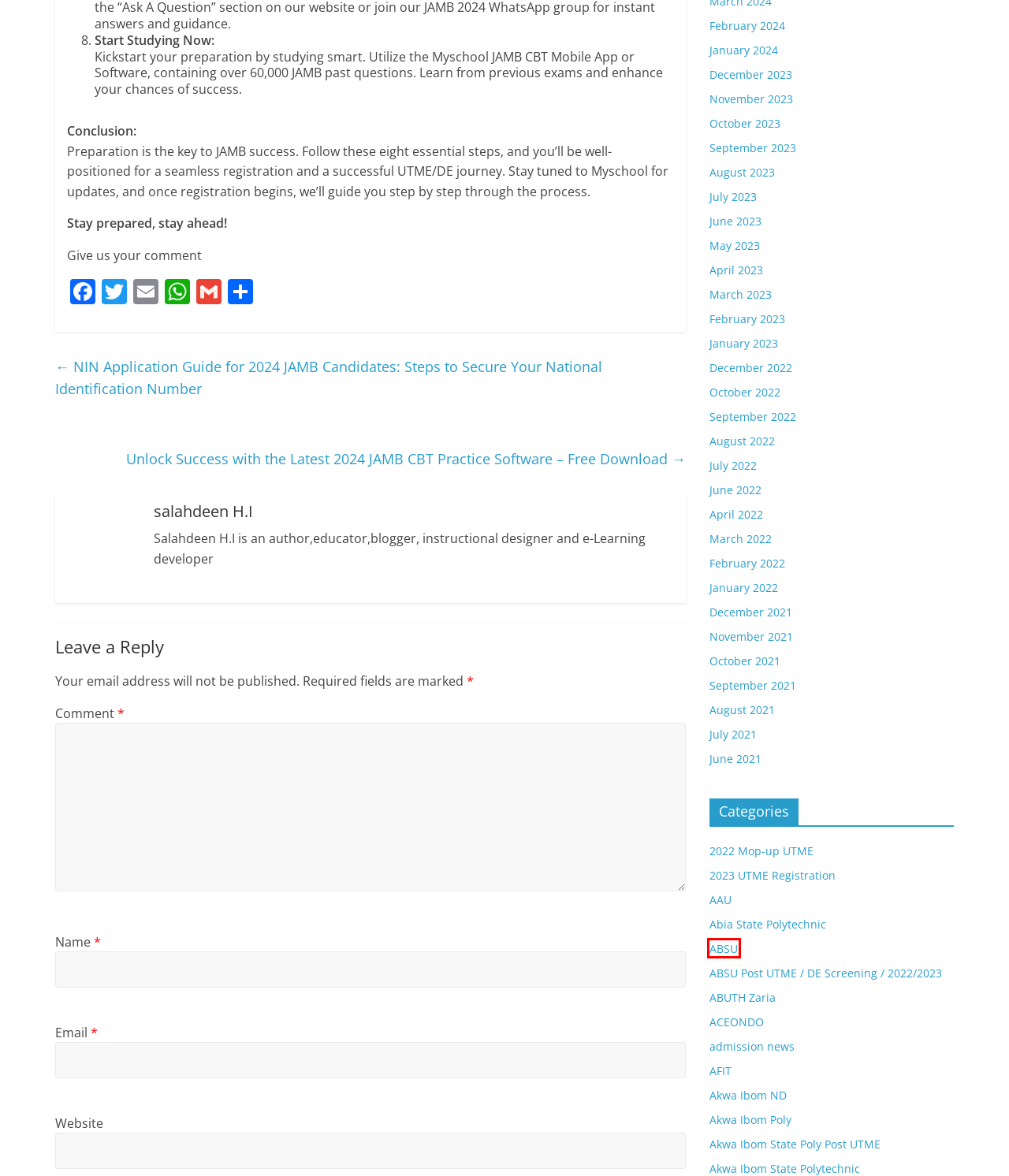A screenshot of a webpage is provided, featuring a red bounding box around a specific UI element. Identify the webpage description that most accurately reflects the new webpage after interacting with the selected element. Here are the candidates:
A. admission news - edunaija
B. AddToAny - Share
C. Akwa Ibom State Polytechnic - edunaija
D. Abia State Polytechnic - edunaija
E. AAU - edunaija
F. AFIT - edunaija
G. ABSU - edunaija
H. ABSU Post UTME / DE Screening / 2022/2023 - edunaija

G